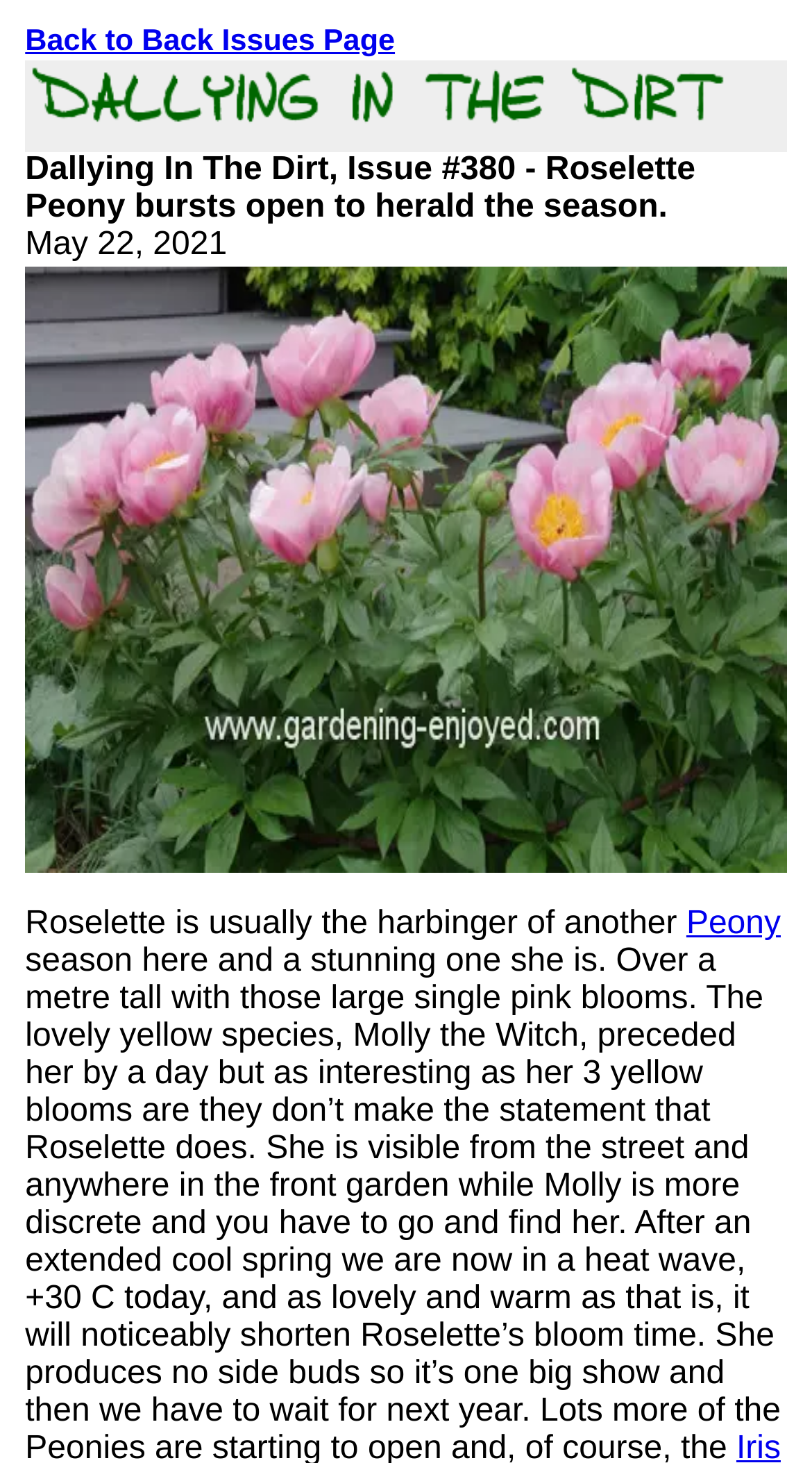How many rows are in the table?
Respond to the question with a well-detailed and thorough answer.

The question can be answered by counting the number of LayoutTableRow elements, which are 3 in this case.